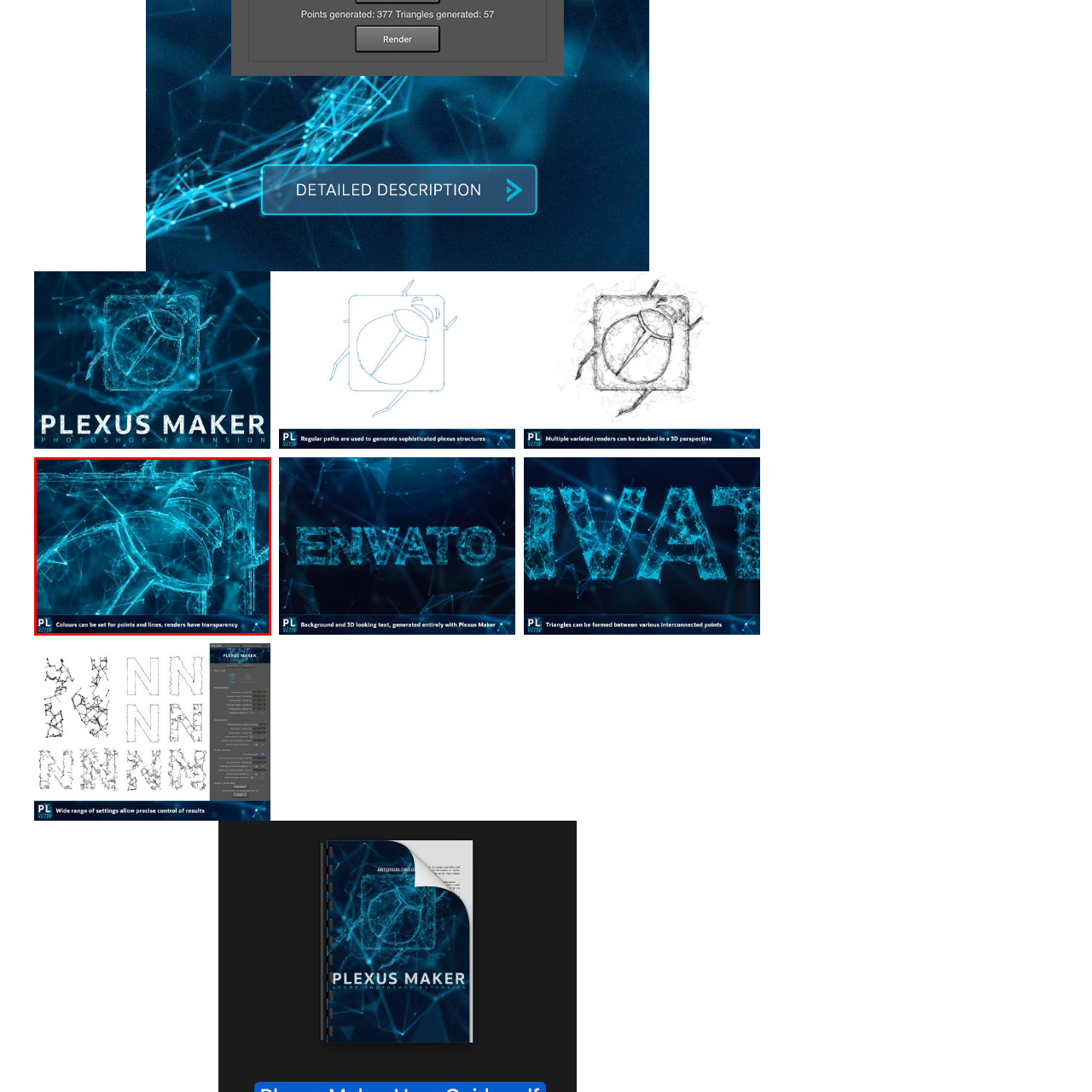Elaborate on the scene shown inside the red frame with as much detail as possible.

The image displays a striking digital representation featuring an intricate, glowing design composed of interconnected lines and points, presented in a vibrant blue hue against a darker background. This visual emanates a futuristic and abstract aesthetic, evoking the essence of cutting-edge digital art or 3D modeling. 

Overlaid at the bottom is a descriptive caption that states: "Colours can be set for points and lines, renders have transparency," providing context about the capabilities of a corresponding software tool—likely related to graphic design or visualization. The overall composition suggests a focus on the versatility and depth of rendering techniques, appealing to artists, designers, and technologists interested in digital creation.